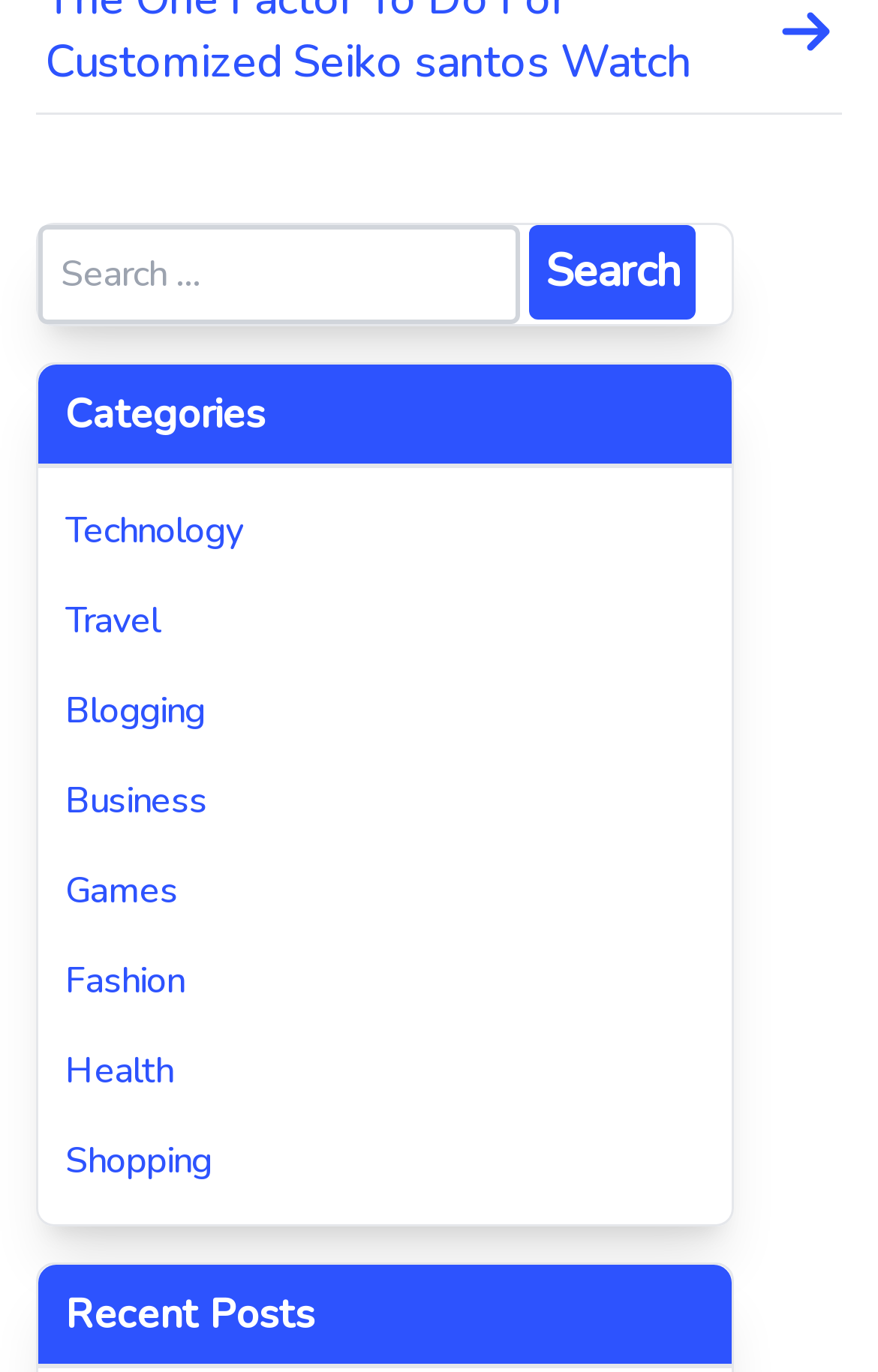Determine the bounding box coordinates of the region to click in order to accomplish the following instruction: "Search with the search button". Provide the coordinates as four float numbers between 0 and 1, specifically [left, top, right, bottom].

[0.603, 0.164, 0.793, 0.233]